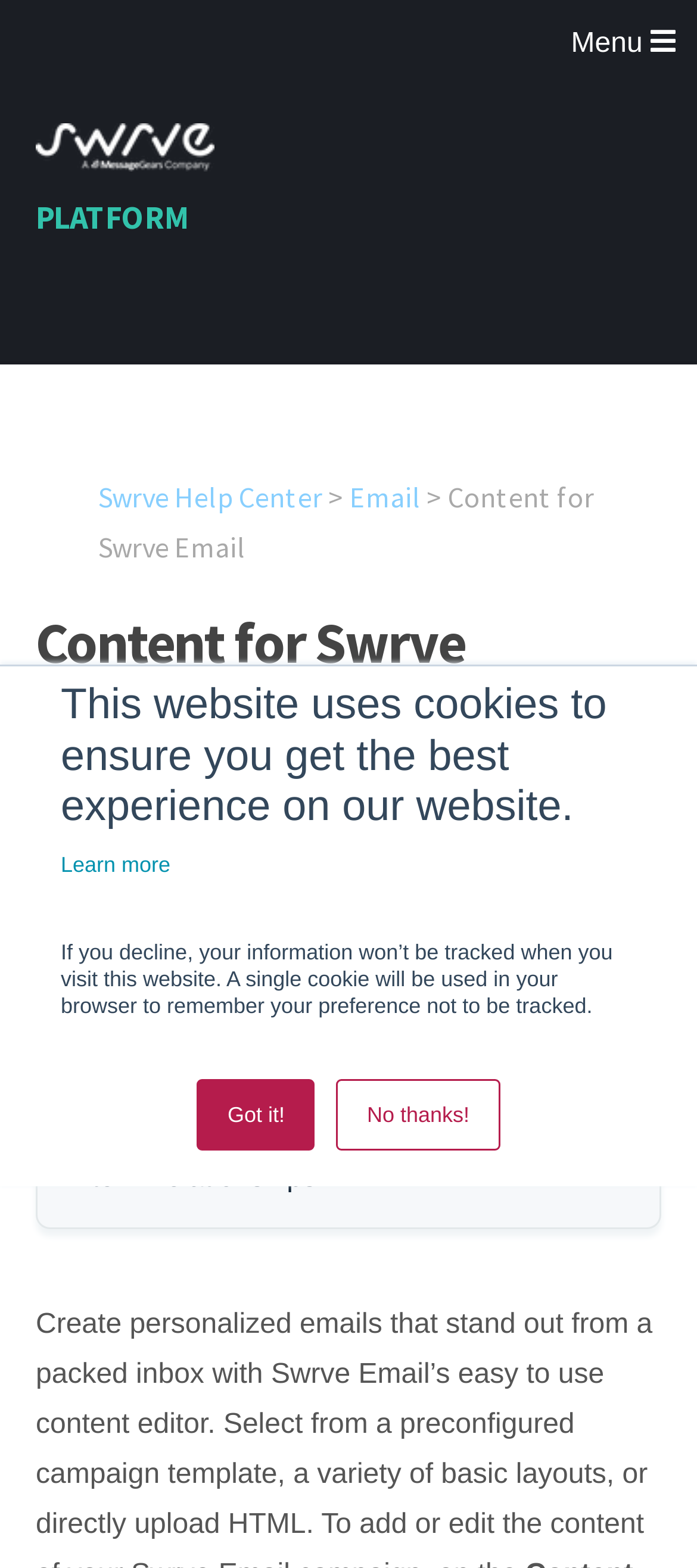Please respond to the question using a single word or phrase:
What is the main function of the campaign builder?

Build personalized emails